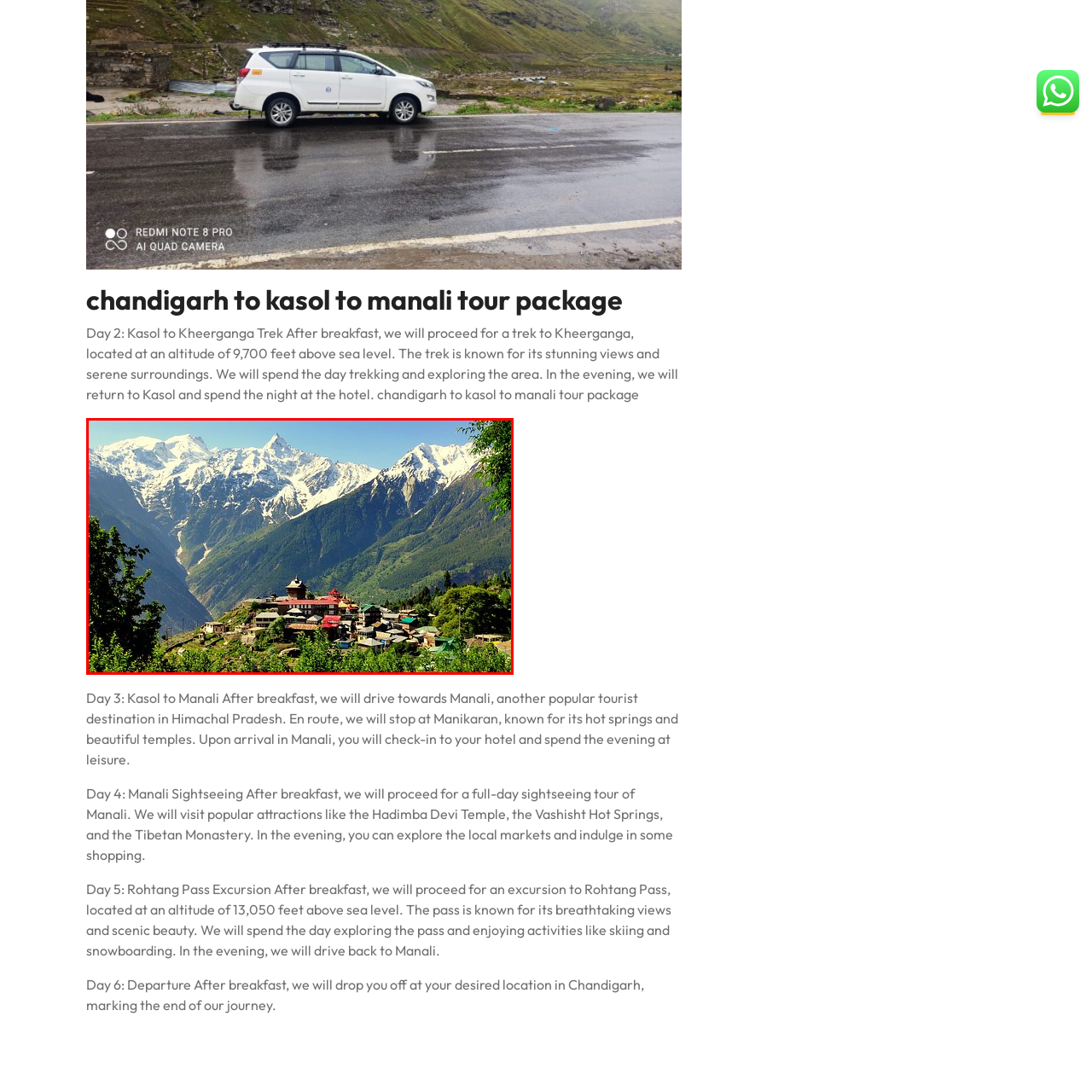Describe extensively the contents of the image within the red-bordered area.

The image captures a breathtaking view of the Kheerganga region, showcasing its stunning mountainous landscape and quaint villages. In the foreground, a picturesque village rests amidst lush greenery, while traditional architecture adds charm to the scene. The backdrop features majestic snow-capped peaks, emanating an aura of tranquility and grandeur. This serene location is known for its rich natural beauty and is a highlight on the trek from Kasol to Kheerganga. This trek is particularly celebrated for its stunning vistas, making it a perfect destination for nature lovers and adventure seekers.